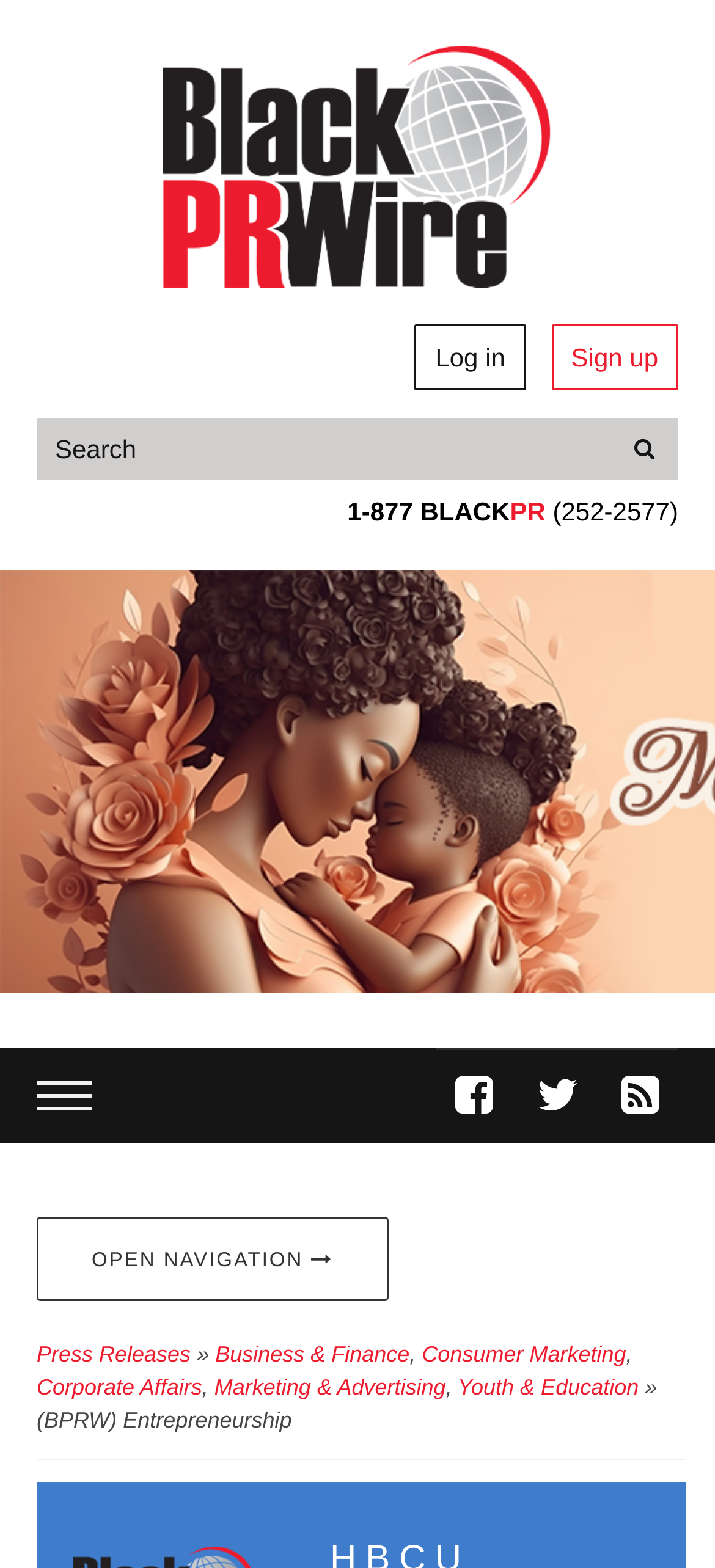Can you give a detailed response to the following question using the information from the image? What is the phone number displayed on the webpage?

I found the phone number displayed on the webpage, which is '1-877 BLACK (252-2577)'.